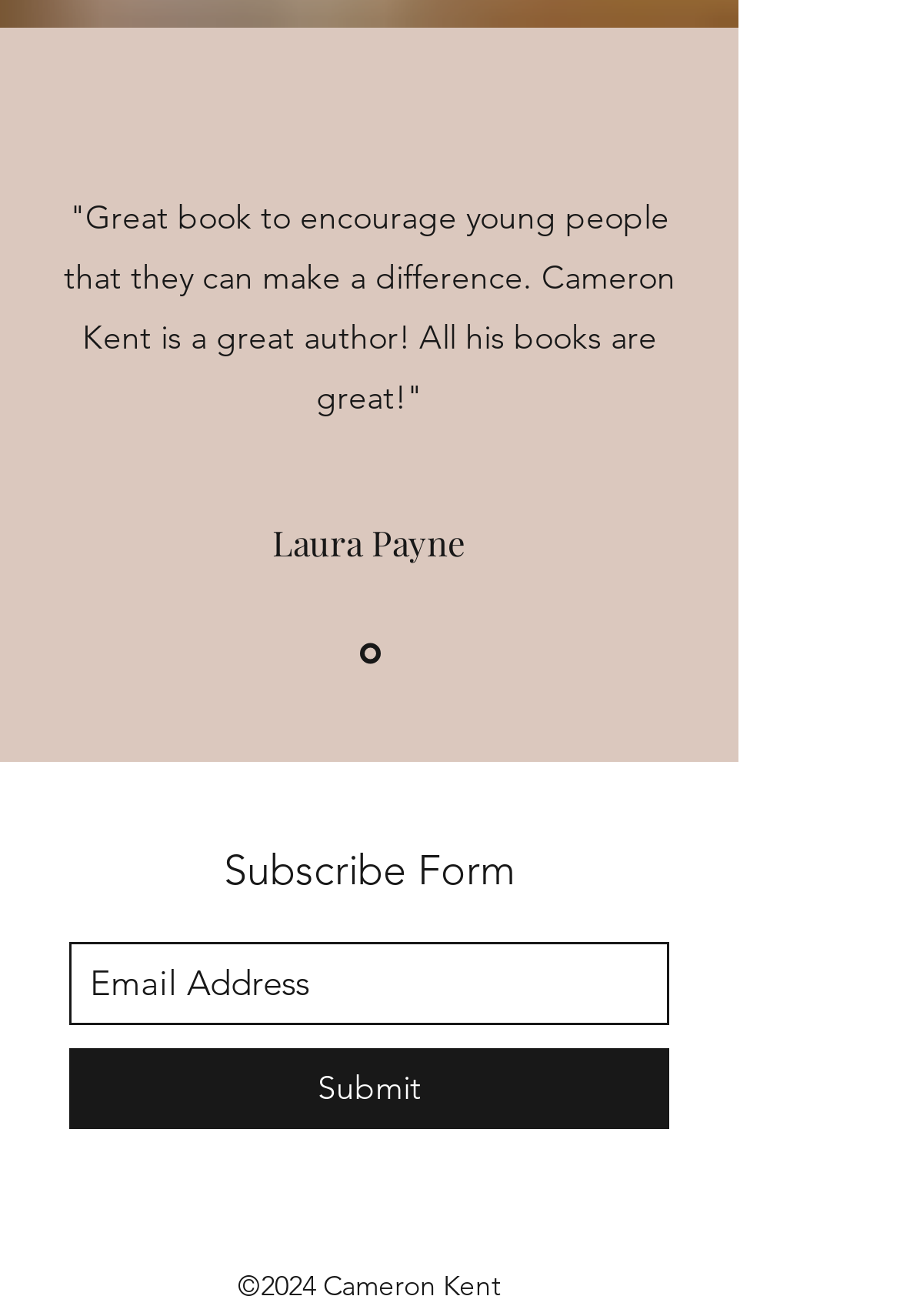What is the action of the button?
Please craft a detailed and exhaustive response to the question.

The button element is labeled as 'Submit', which implies that it is used to submit the form, likely the subscription form, after entering the email address.